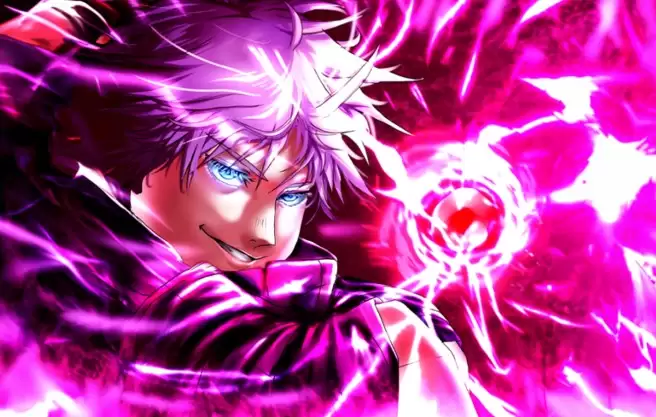What is the genre of the game 'Stand Battlegrounds'?
Can you provide an in-depth and detailed response to the question?

The caption describes the game 'Stand Battlegrounds' as having an anime-inspired aesthetic, which suggests that the game's visual style and tone are influenced by anime.